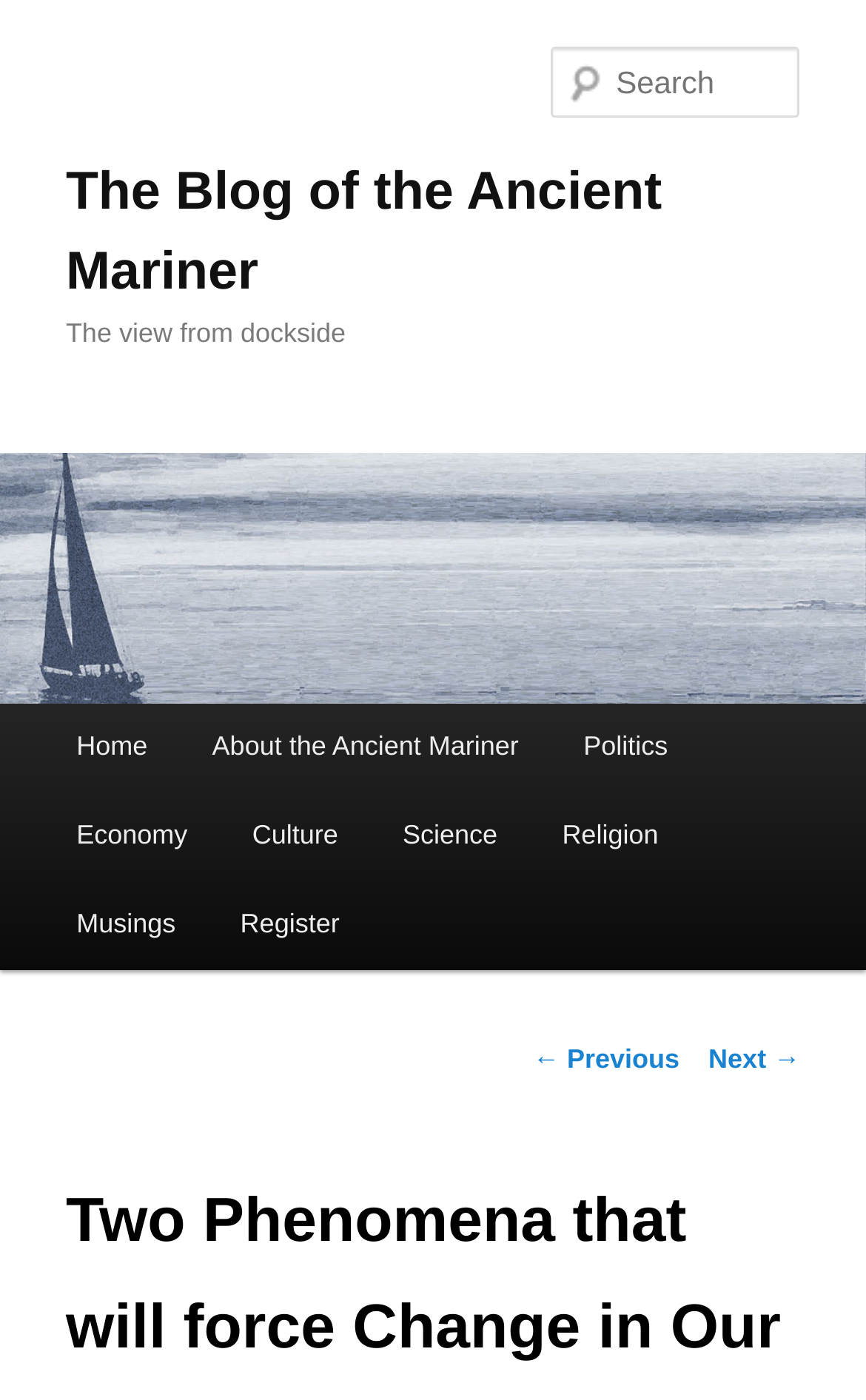How many navigation links are there?
Provide a short answer using one word or a brief phrase based on the image.

2